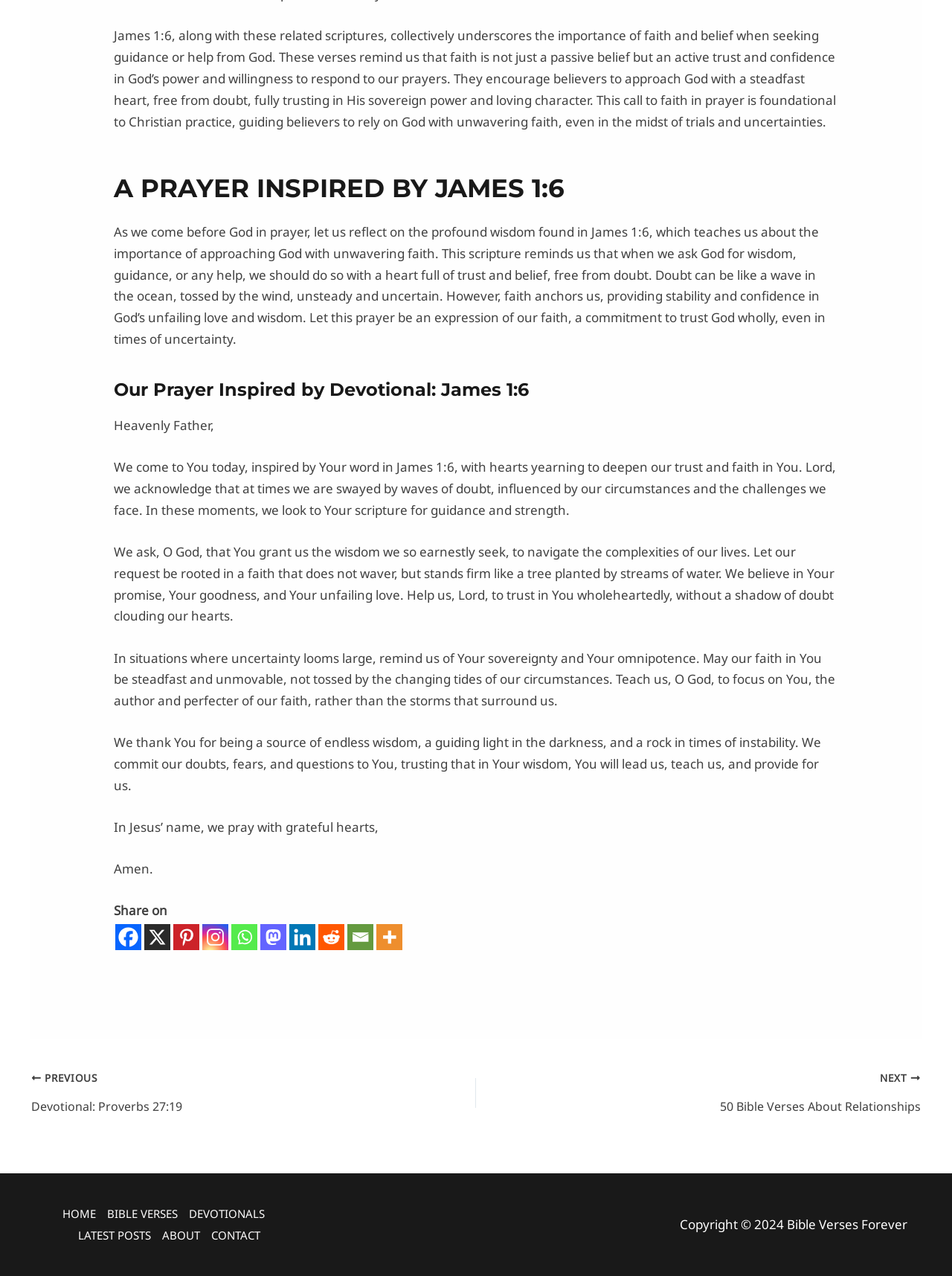Kindly determine the bounding box coordinates for the area that needs to be clicked to execute this instruction: "Go to previous devotional".

[0.033, 0.835, 0.408, 0.856]